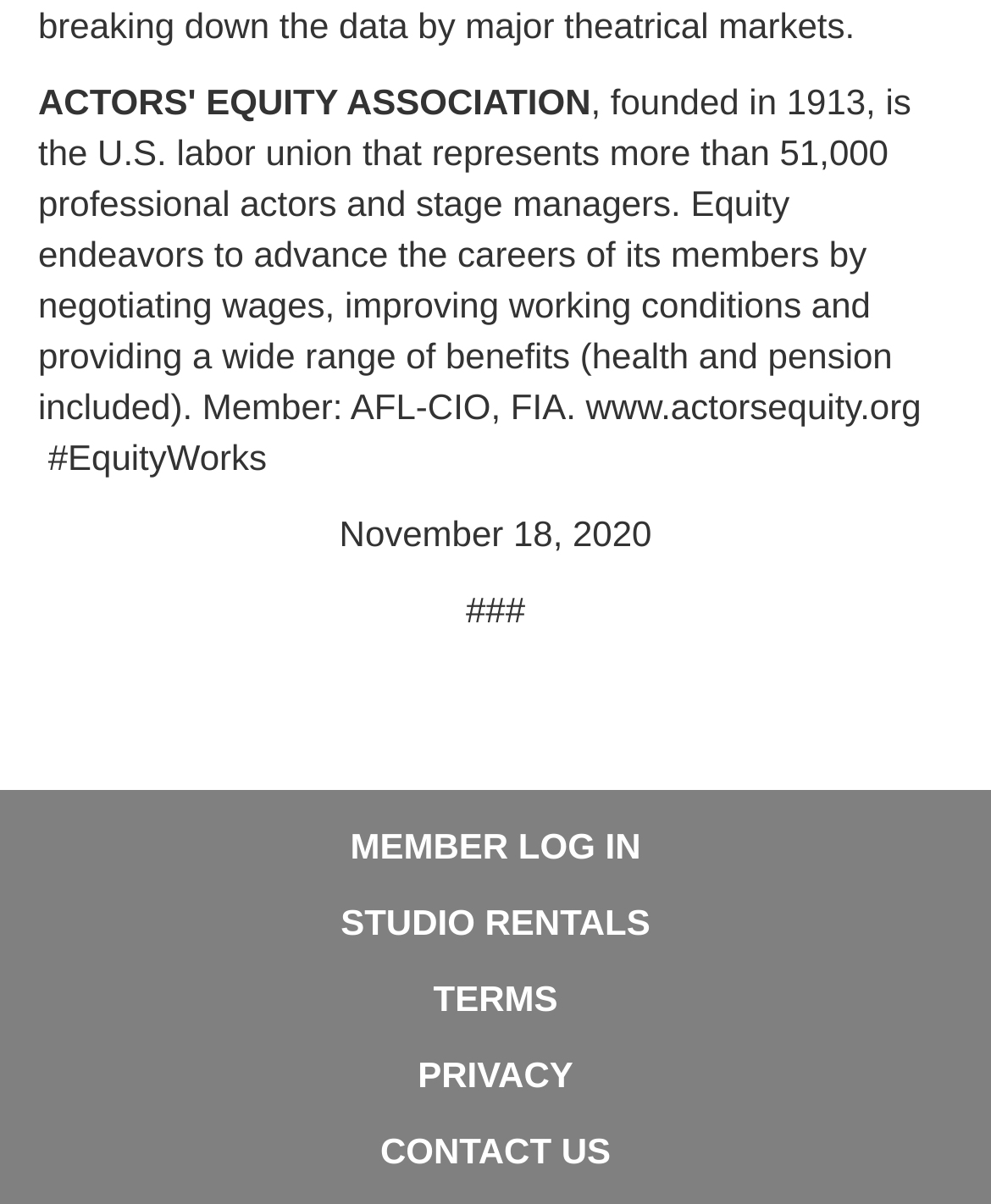How many links are available in the complementary section? Please answer the question using a single word or phrase based on the image.

5